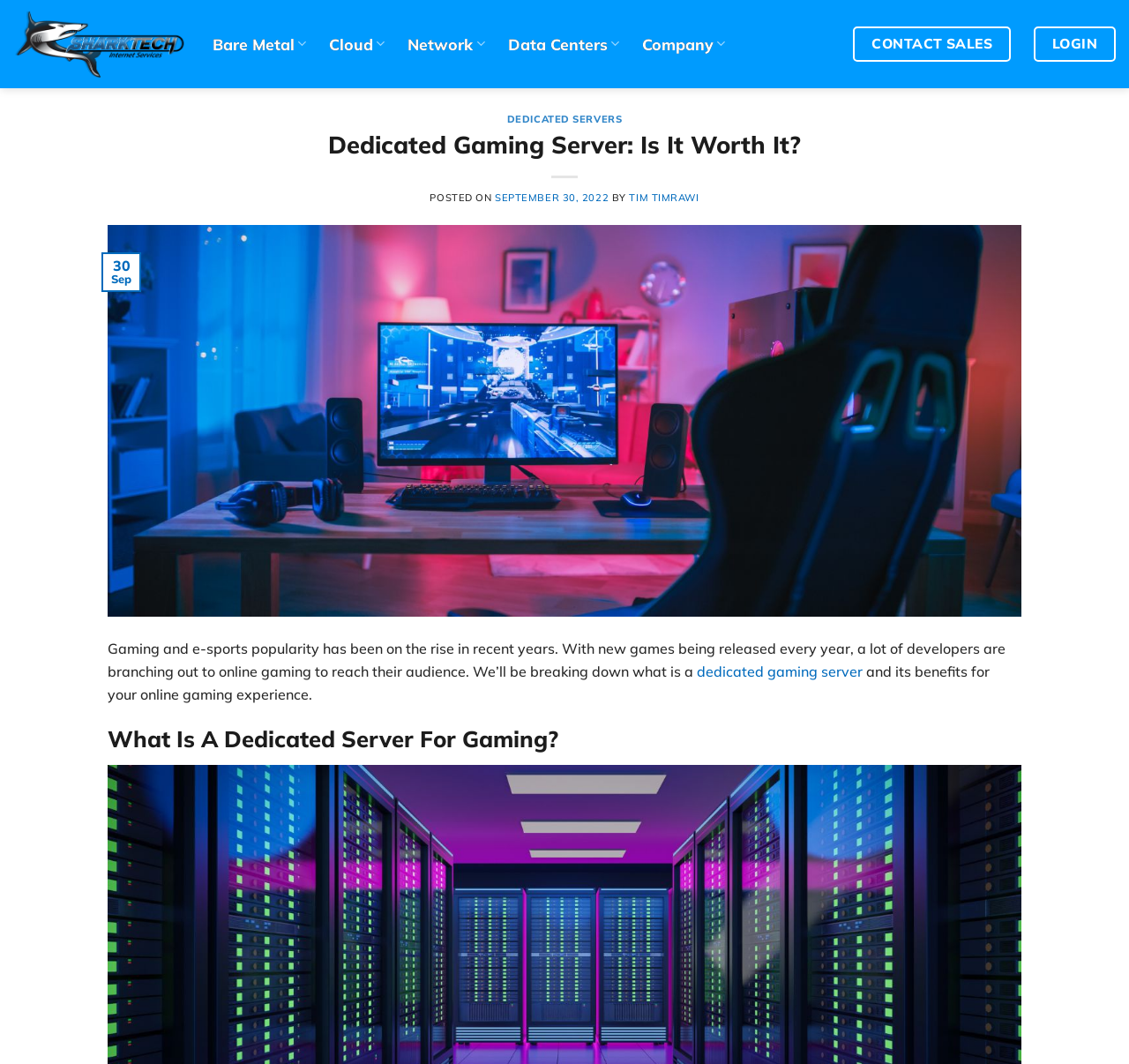Find and provide the bounding box coordinates for the UI element described with: "September 30, 2022June 13, 2023".

[0.438, 0.18, 0.539, 0.191]